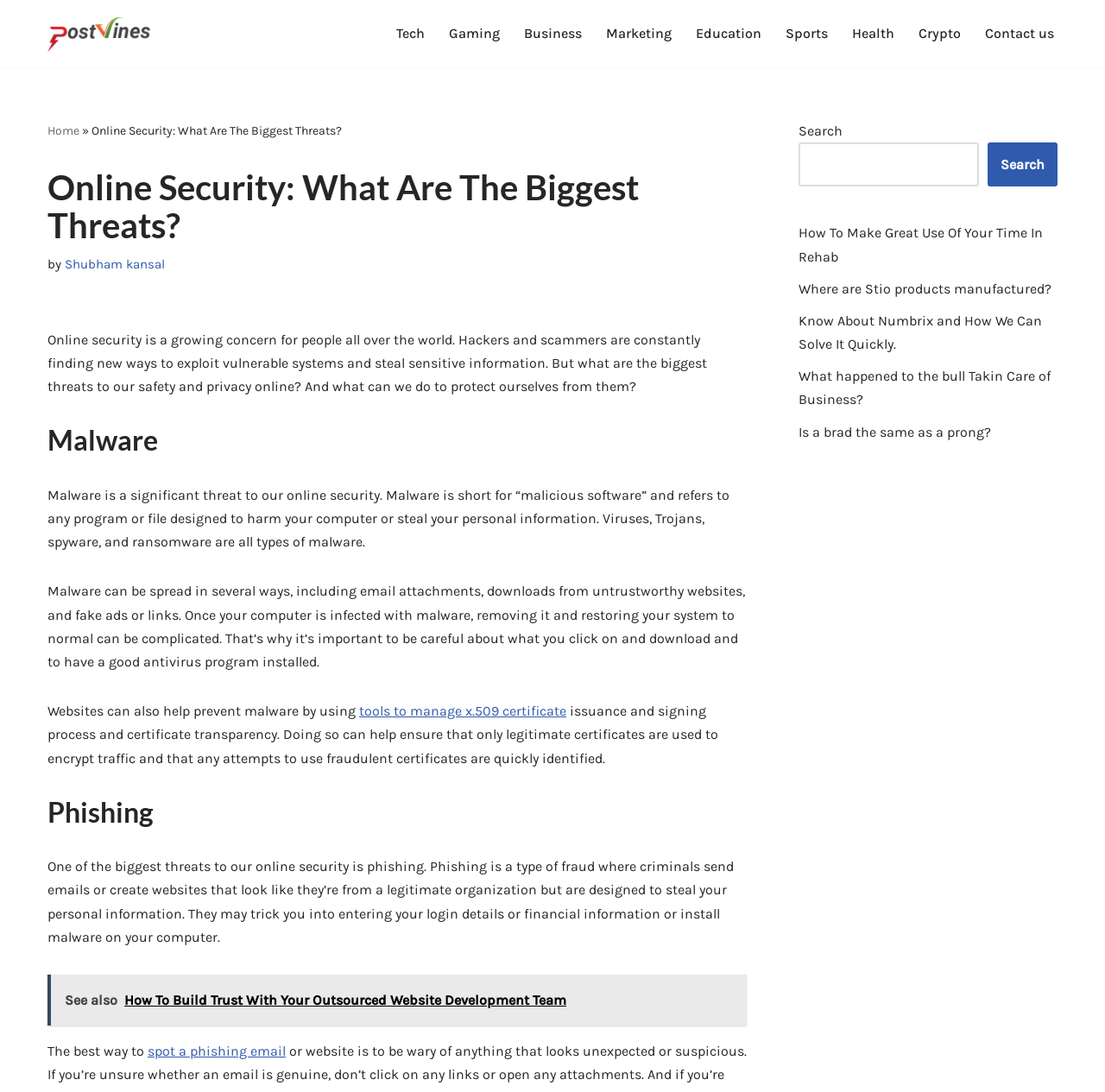Please find and report the bounding box coordinates of the element to click in order to perform the following action: "Read the article about phishing". The coordinates should be expressed as four float numbers between 0 and 1, in the format [left, top, right, bottom].

[0.043, 0.729, 0.676, 0.759]